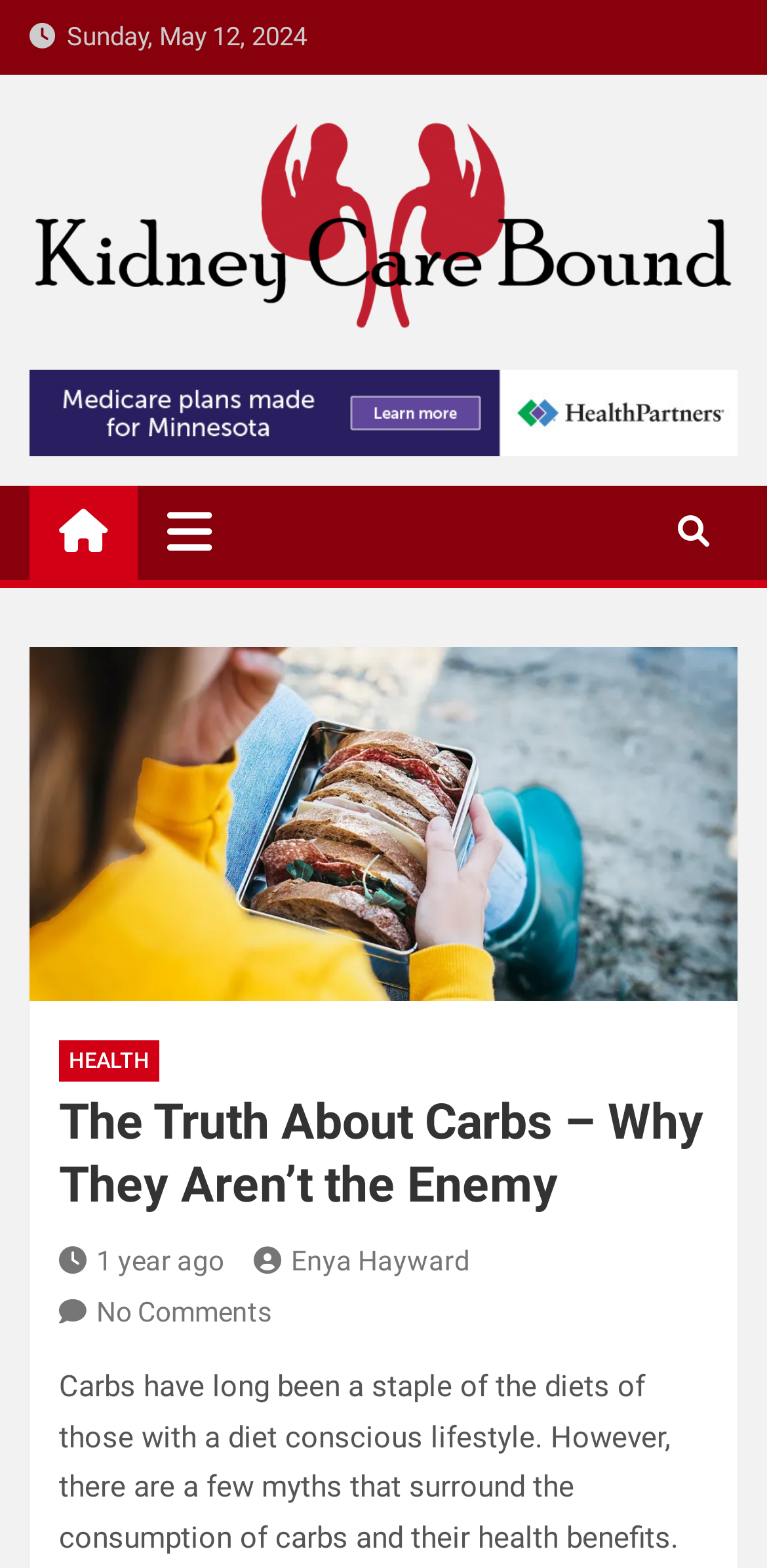Determine the bounding box coordinates of the section to be clicked to follow the instruction: "View the article 'The Truth About Carbs – Why They Aren’t the Enemy'". The coordinates should be given as four float numbers between 0 and 1, formatted as [left, top, right, bottom].

[0.077, 0.696, 0.923, 0.777]